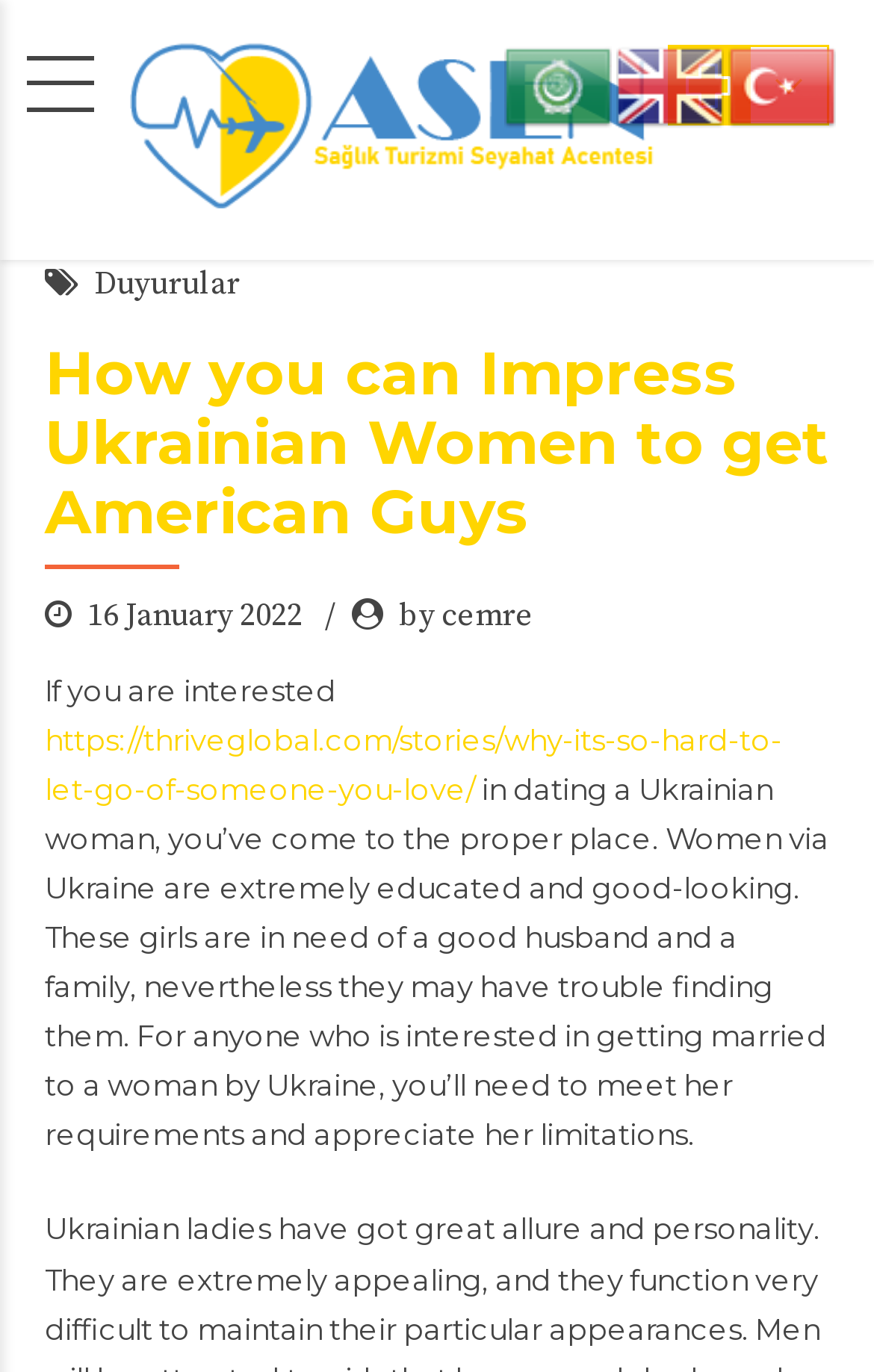What is the date of the article?
Based on the image, provide a one-word or brief-phrase response.

16 January 2022